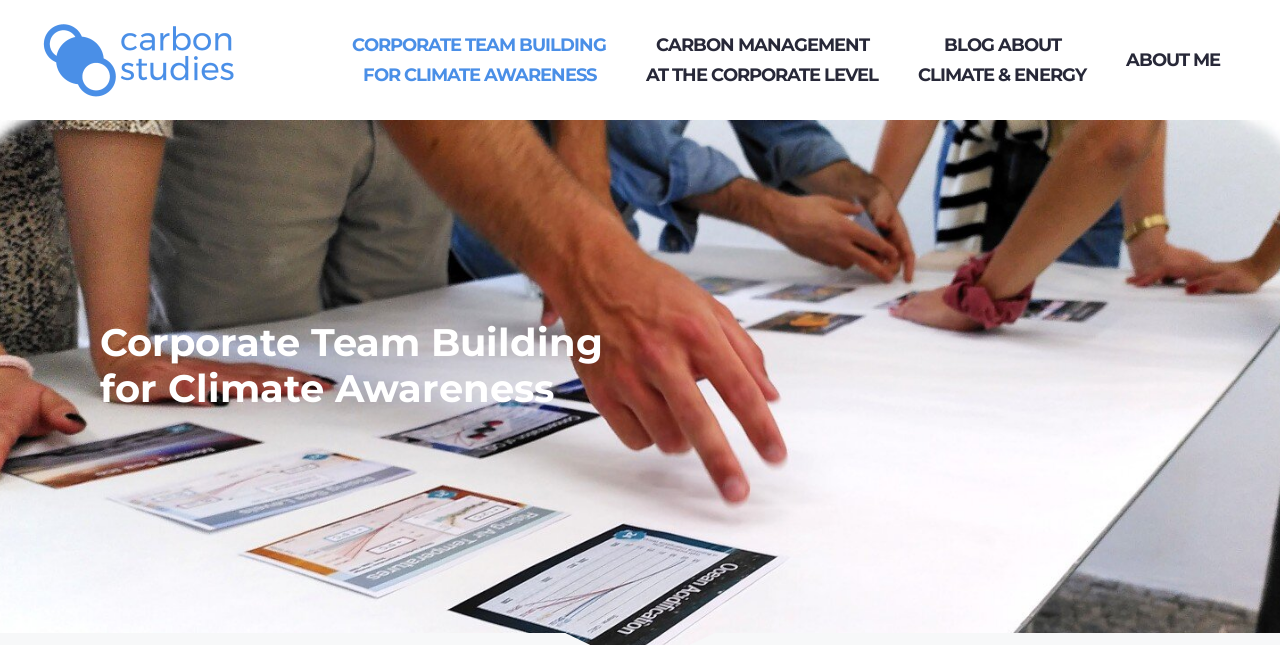Given the description "Leave a Comment", determine the bounding box of the corresponding UI element.

None